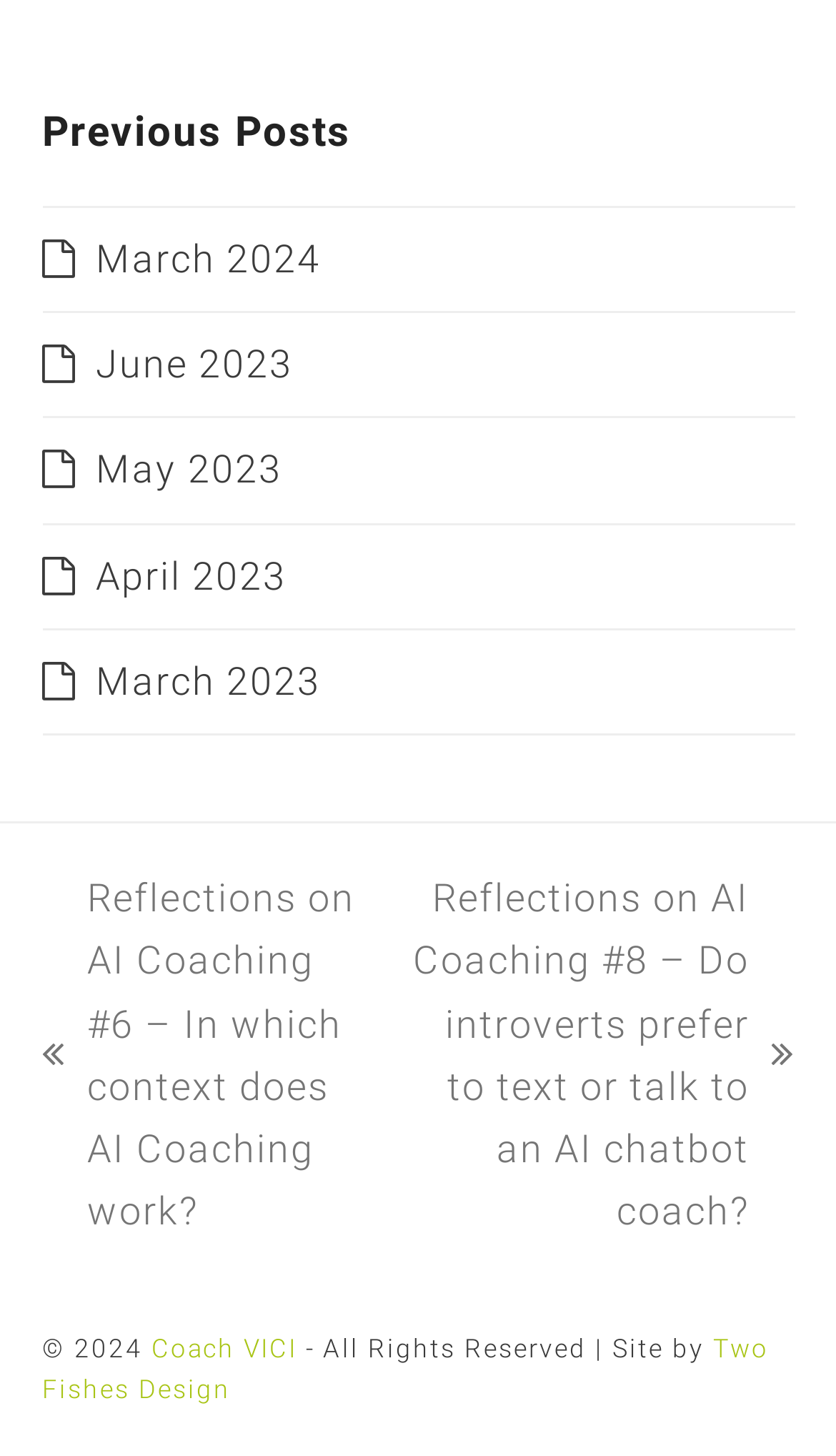Respond with a single word or phrase for the following question: 
What is the previous post about?

AI Coaching #6